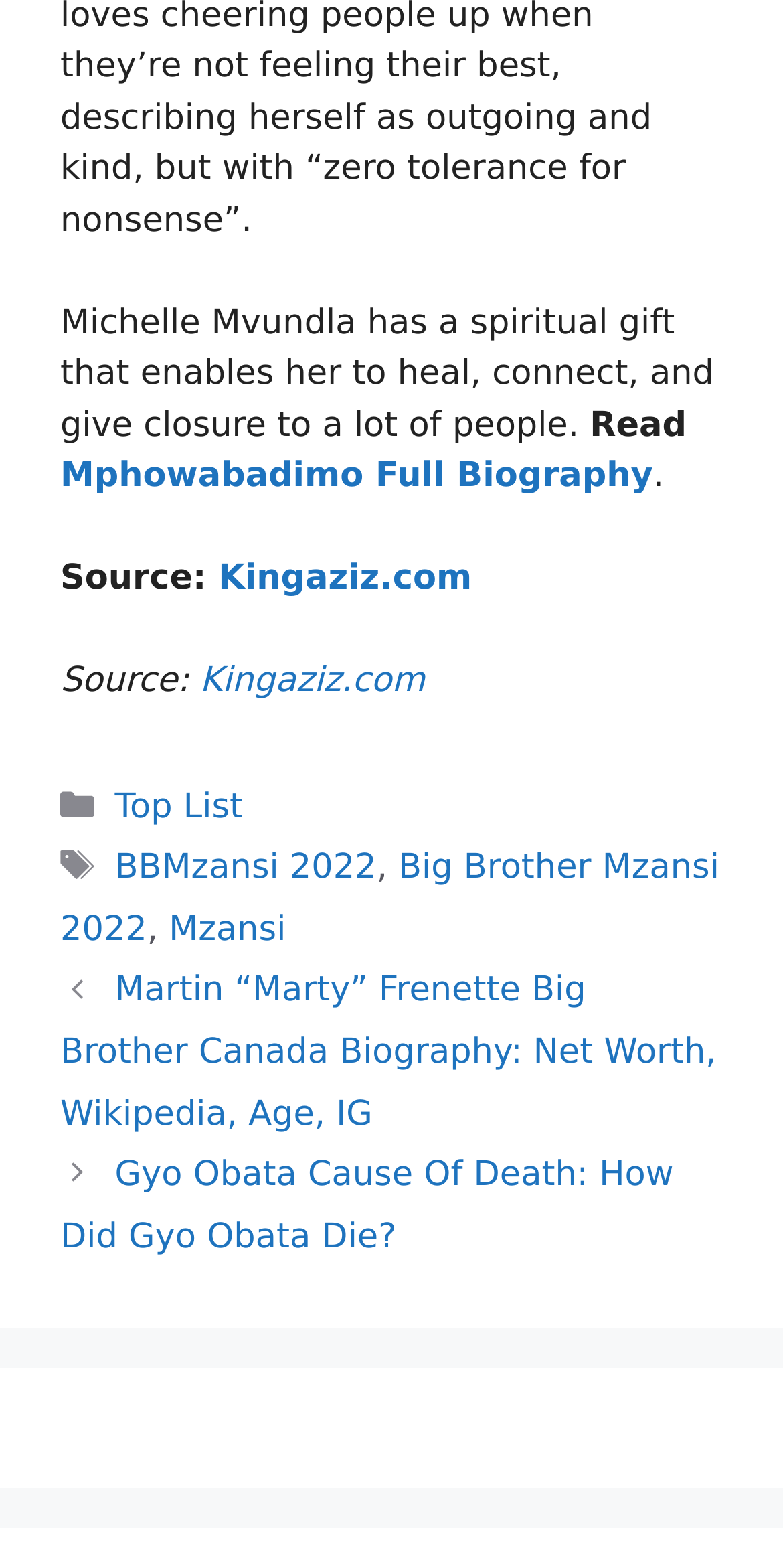Provide a brief response to the question below using a single word or phrase: 
What is the source of the information?

Kingaziz.com